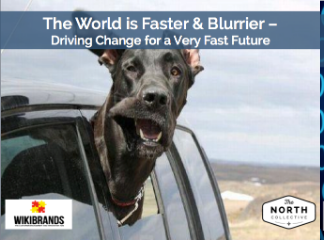Answer the question below in one word or phrase:
What is written above the dog?

A title